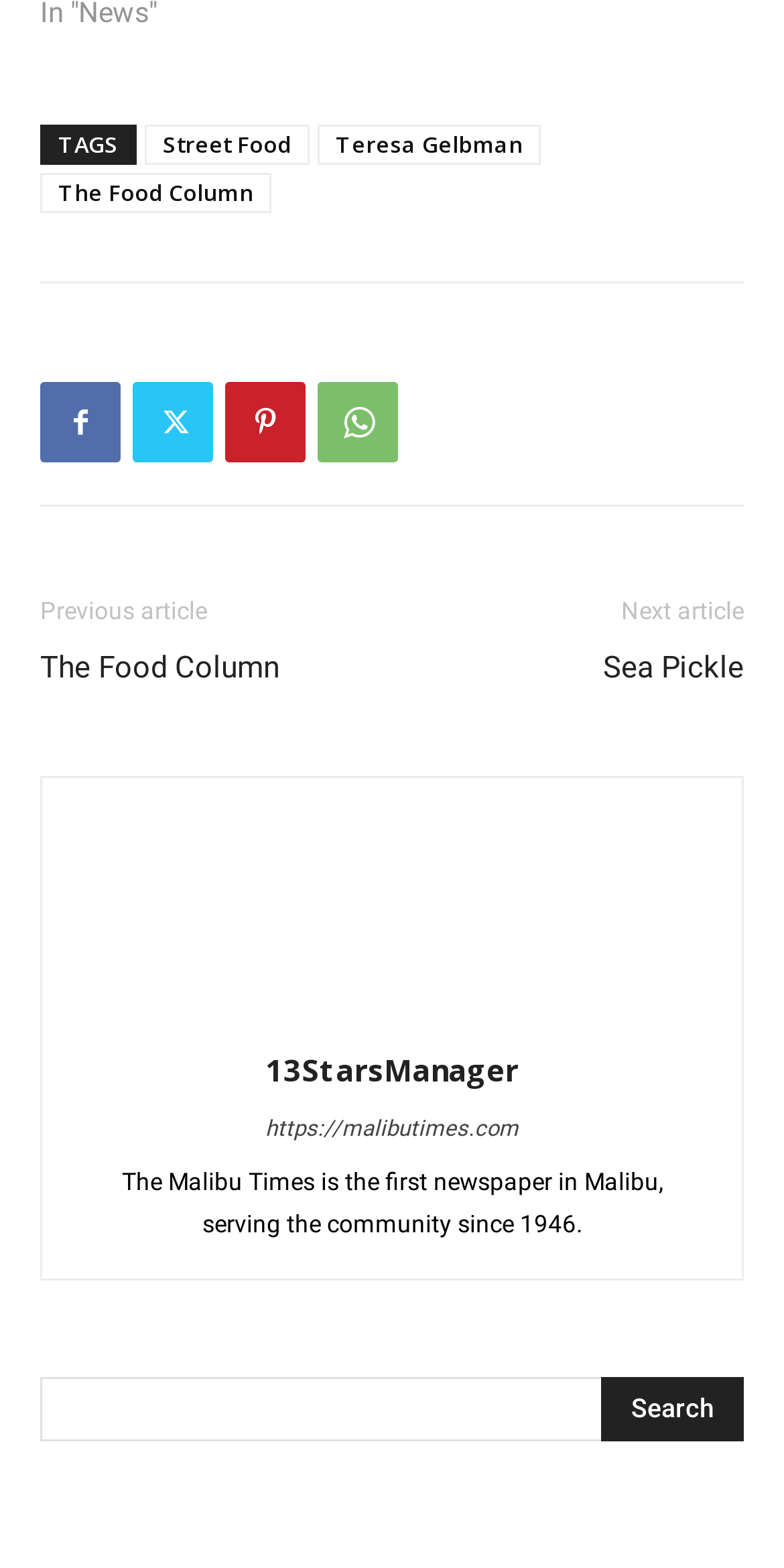Pinpoint the bounding box coordinates of the clickable area needed to execute the instruction: "Go to Street Food page". The coordinates should be specified as four float numbers between 0 and 1, i.e., [left, top, right, bottom].

[0.185, 0.08, 0.395, 0.106]